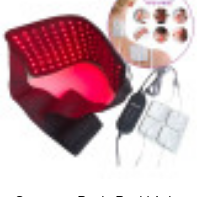Describe the scene in the image with detailed observations.

The image features a compact and innovative therapy device labeled as the "Summer Body Red Light Wraps." This unique product combines red light therapy with a design intended for versatile use on various body parts, including the abs, arms, and belly. 

The wrap is equipped with numerous red LED lights that are strategically positioned to provide effective light therapy, promoting skin rejuvenation and potentially aiding in muscle recovery. Connected by wires, a control unit is featured, allowing users to adjust settings and customize their treatment experience. Alongside the red light wrap, accompanying accessories such as electrode pads are visible, which may enhance the therapy effectiveness through additional stimulation.

This therapeutic device is designed to be user-friendly, making it convenient for individuals seeking at-home treatments. Its sleek and flexible design ensures comfortable wear, targeting specific areas for relief and recovery. The overall setup highlights the device's potential as a valuable addition to wellness routines.